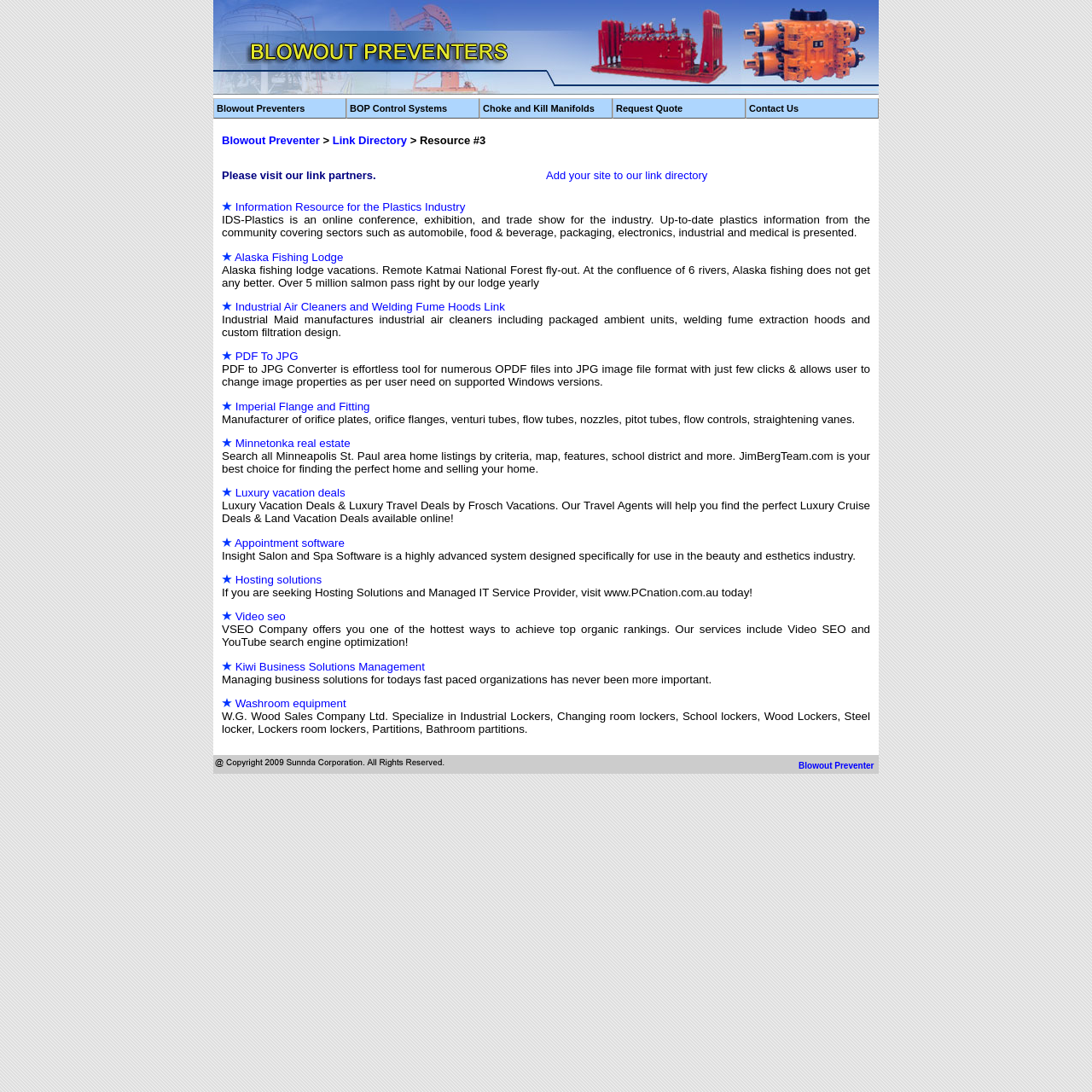Offer a meticulous description of the webpage's structure and content.

The webpage is about blowout preventers and related control systems. At the top, there is a table with a logo and a navigation menu with links to "Blowout Preventers", "BOP Control Systems", "Choke and Kill Manifolds", "Request Quote", and "Contact Us". 

Below the navigation menu, there is a large table that takes up most of the page. The table has a single row with multiple columns, each containing a link to a different resource or website. The resources are related to various industries such as plastics, fishing, air cleaners, PDF conversion, flanges, real estate, luxury vacations, appointment software, hosting solutions, video SEO, business management, and washroom equipment. Each link is accompanied by a brief description of the resource.

At the bottom of the page, there is another table with two columns. The left column contains an image, and the right column has a link to "Blowout Preventer" with some extra whitespace characters.